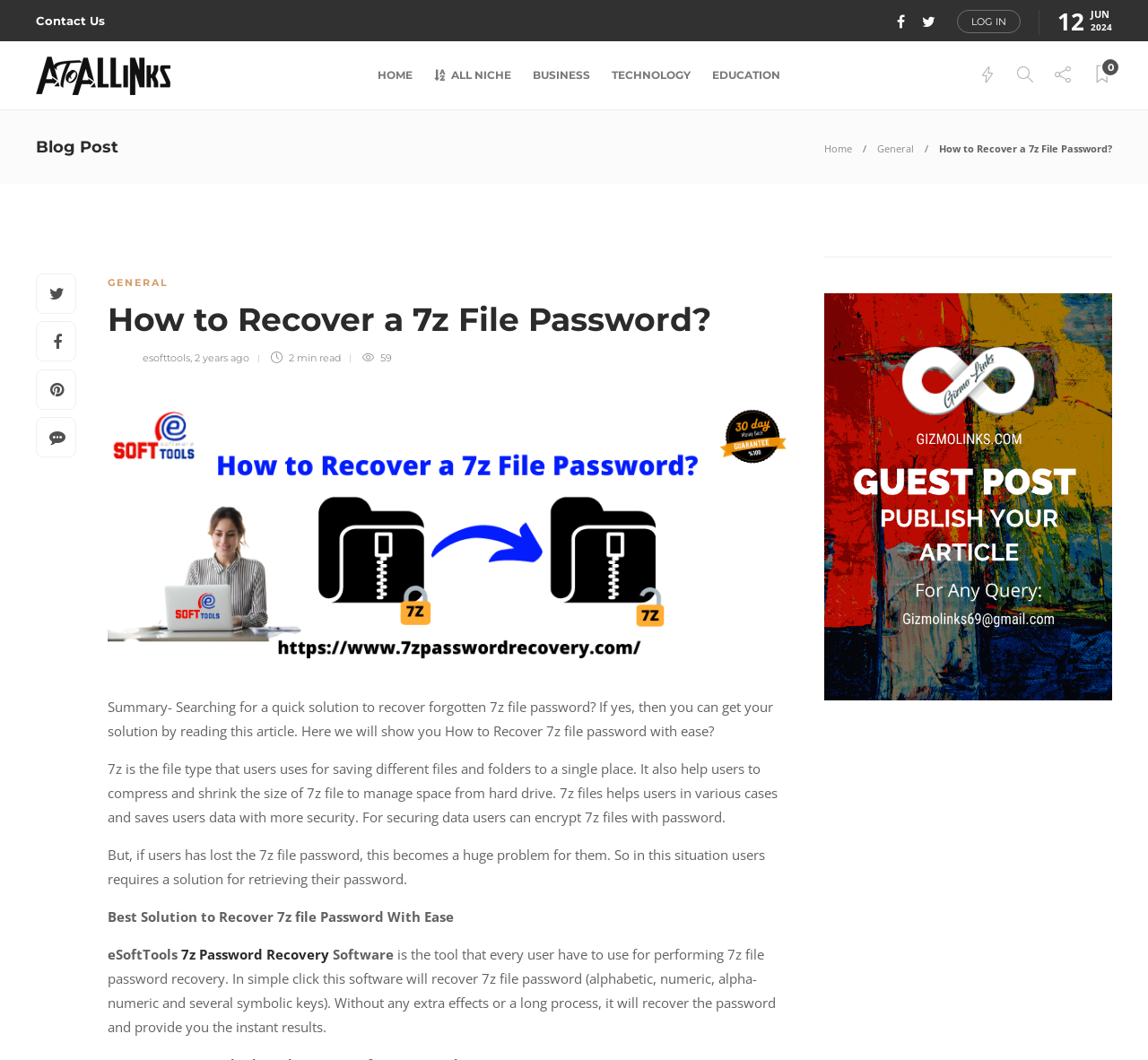Offer a meticulous caption that includes all visible features of the webpage.

This webpage is about recovering forgotten 7z file passwords. At the top, there is a navigation bar with links to "Contact Us", "LOG IN", and a date display showing "12 JUN 2024". Below this, there is a header section with a logo and links to "AtoAllinks", "HOME", "ALL NICHE", "BUSINESS", "TECHNOLOGY", and "EDUCATION". 

On the left side, there is a sidebar with social media links and a search icon. The main content area is divided into sections. The first section has a heading "Blog Post" and a link to "Home" and "General". The title of the article "How to Recover a 7z File Password?" is displayed prominently, along with a brief summary of the article.

The article itself is divided into several paragraphs, explaining the benefits of using 7z files, the problem of losing the password, and the solution to recover the password using eSoftTools 7z Password Recovery Software. There are no images in the article, but there is a banner advertisement on the right side with a link to "https://www.gizmolinks.com/".